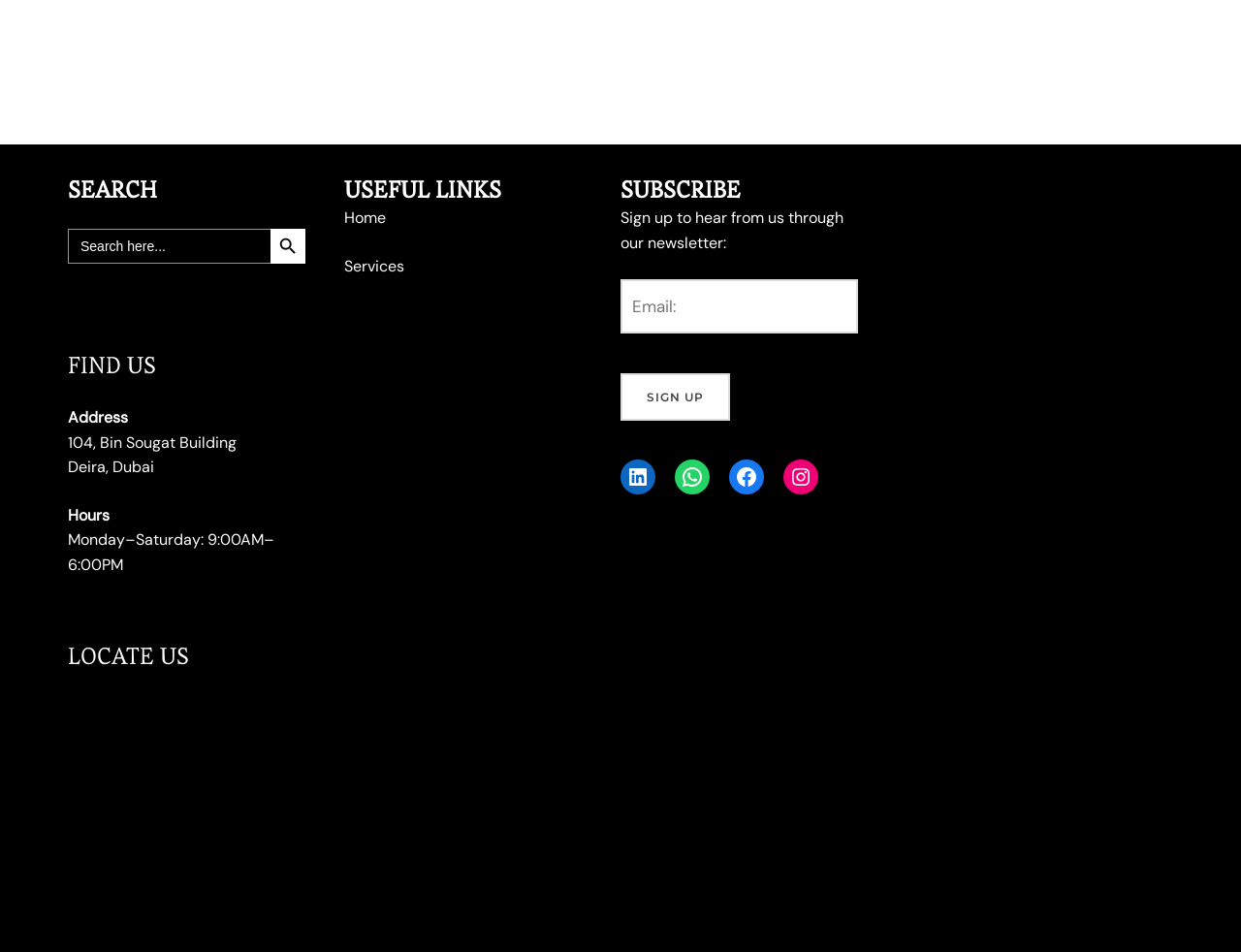Determine the bounding box coordinates for the clickable element to execute this instruction: "Sign up for the newsletter". Provide the coordinates as four float numbers between 0 and 1, i.e., [left, top, right, bottom].

[0.5, 0.392, 0.588, 0.442]